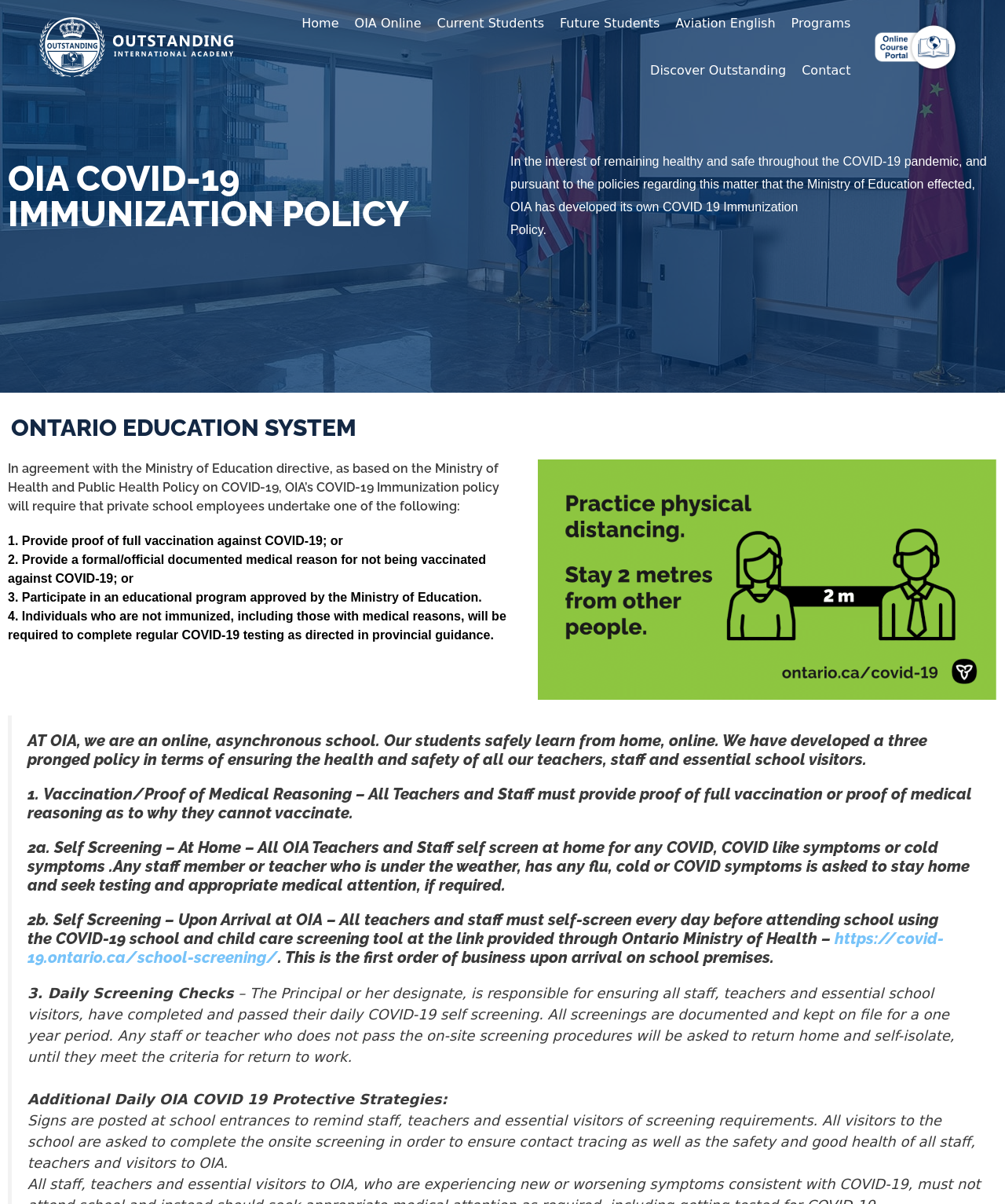Pinpoint the bounding box coordinates of the clickable element needed to complete the instruction: "Visit https://covid-19.ontario.ca/school-screening/". The coordinates should be provided as four float numbers between 0 and 1: [left, top, right, bottom].

[0.027, 0.772, 0.939, 0.803]